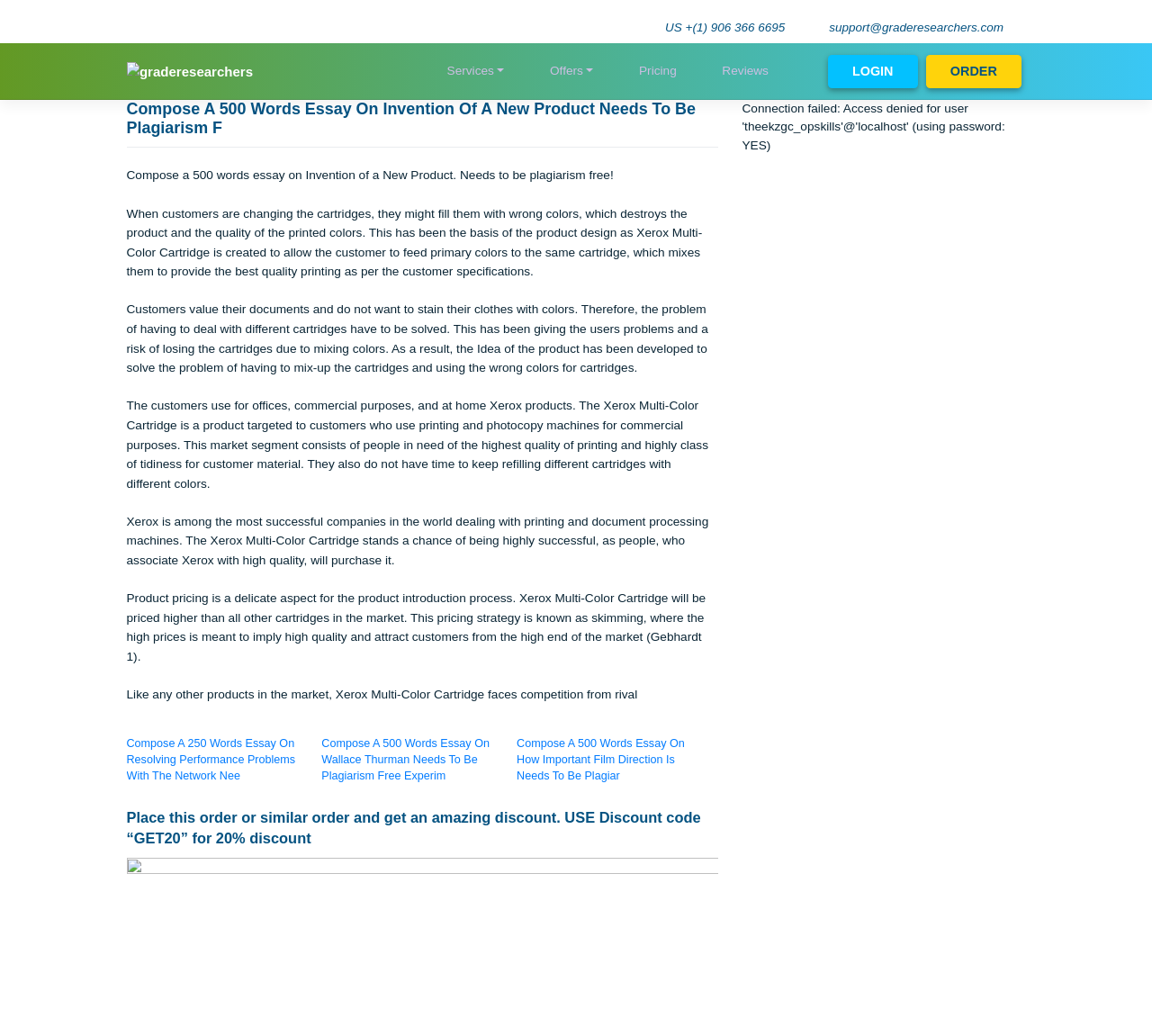Respond with a single word or phrase to the following question:
What is the main topic of the essay?

Invention of a New Product